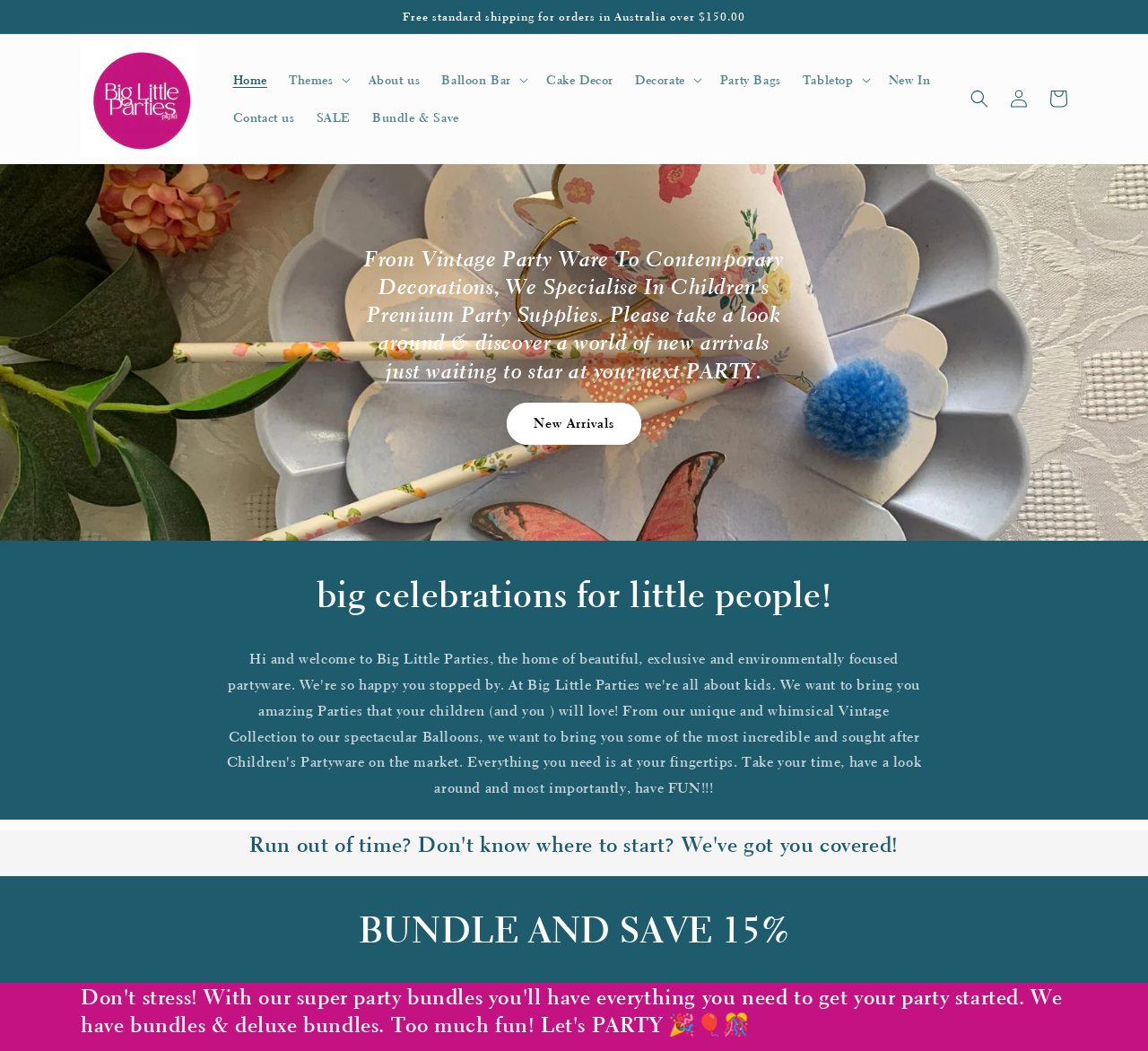Using the format (top-left x, top-left y, bottom-right x, bottom-right y), and given the element description, identify the bounding box coordinates within the screenshot: Bundle & Save

[0.315, 0.094, 0.409, 0.13]